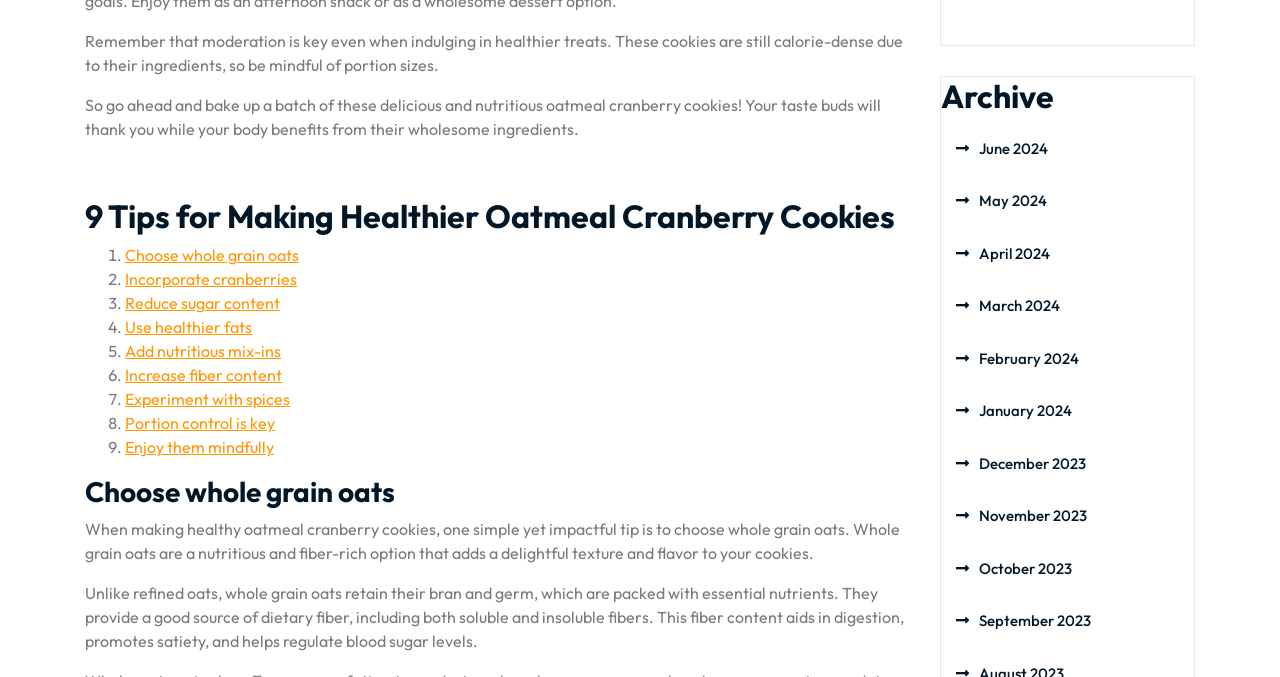Please determine the bounding box coordinates of the clickable area required to carry out the following instruction: "View the archive for June 2024". The coordinates must be four float numbers between 0 and 1, represented as [left, top, right, bottom].

[0.747, 0.205, 0.819, 0.233]